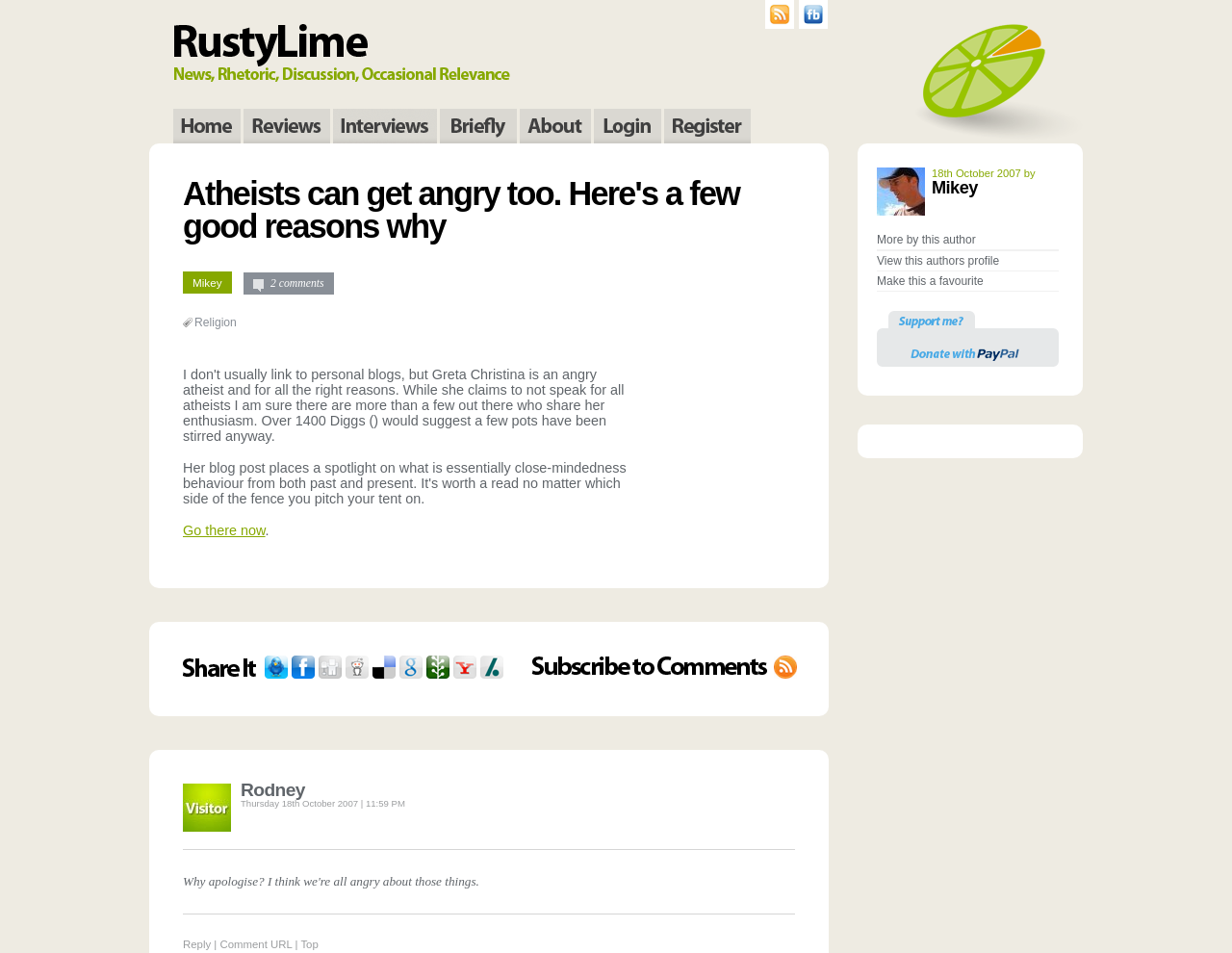Determine the bounding box coordinates of the clickable area required to perform the following instruction: "View reviews". The coordinates should be represented as four float numbers between 0 and 1: [left, top, right, bottom].

[0.198, 0.114, 0.291, 0.171]